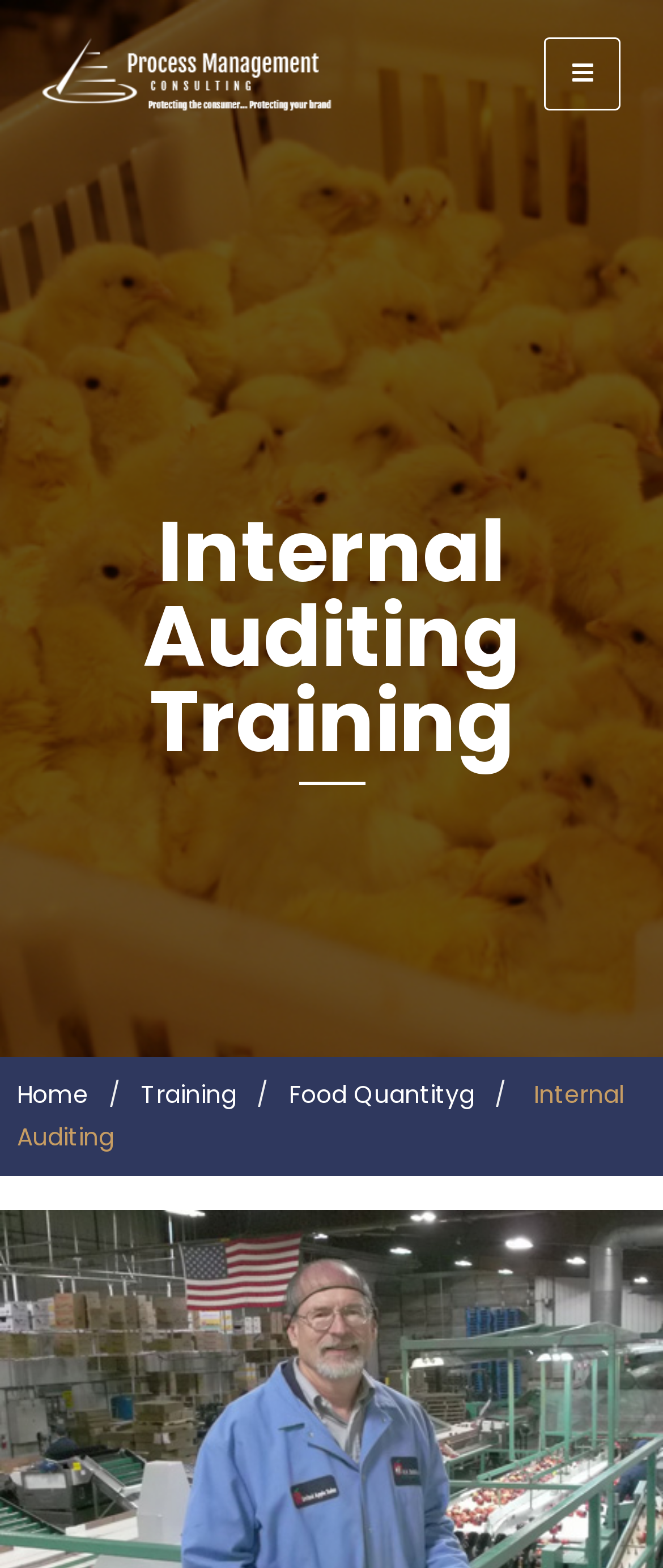Provide a short answer to the following question with just one word or phrase: What is the text above the navigation menu?

Internal Auditing